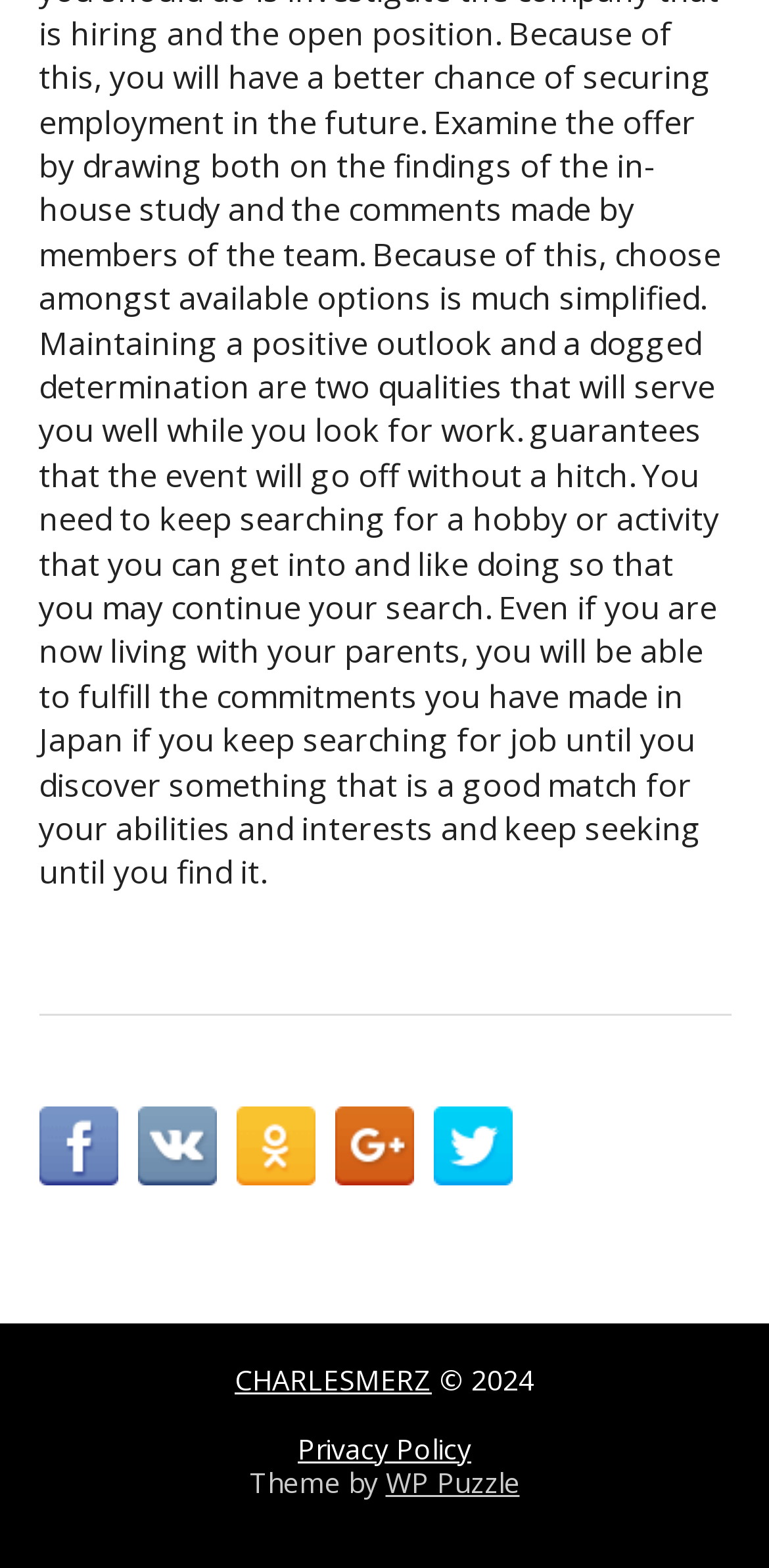How many social media share links are available?
Please elaborate on the answer to the question with detailed information.

I counted the number of social media share links at the top of the webpage, which are 'Share in Facebook', 'Share in VK', 'Share in OK', 'Share in Google+', and 'Share in Twitter', totaling 5 links.